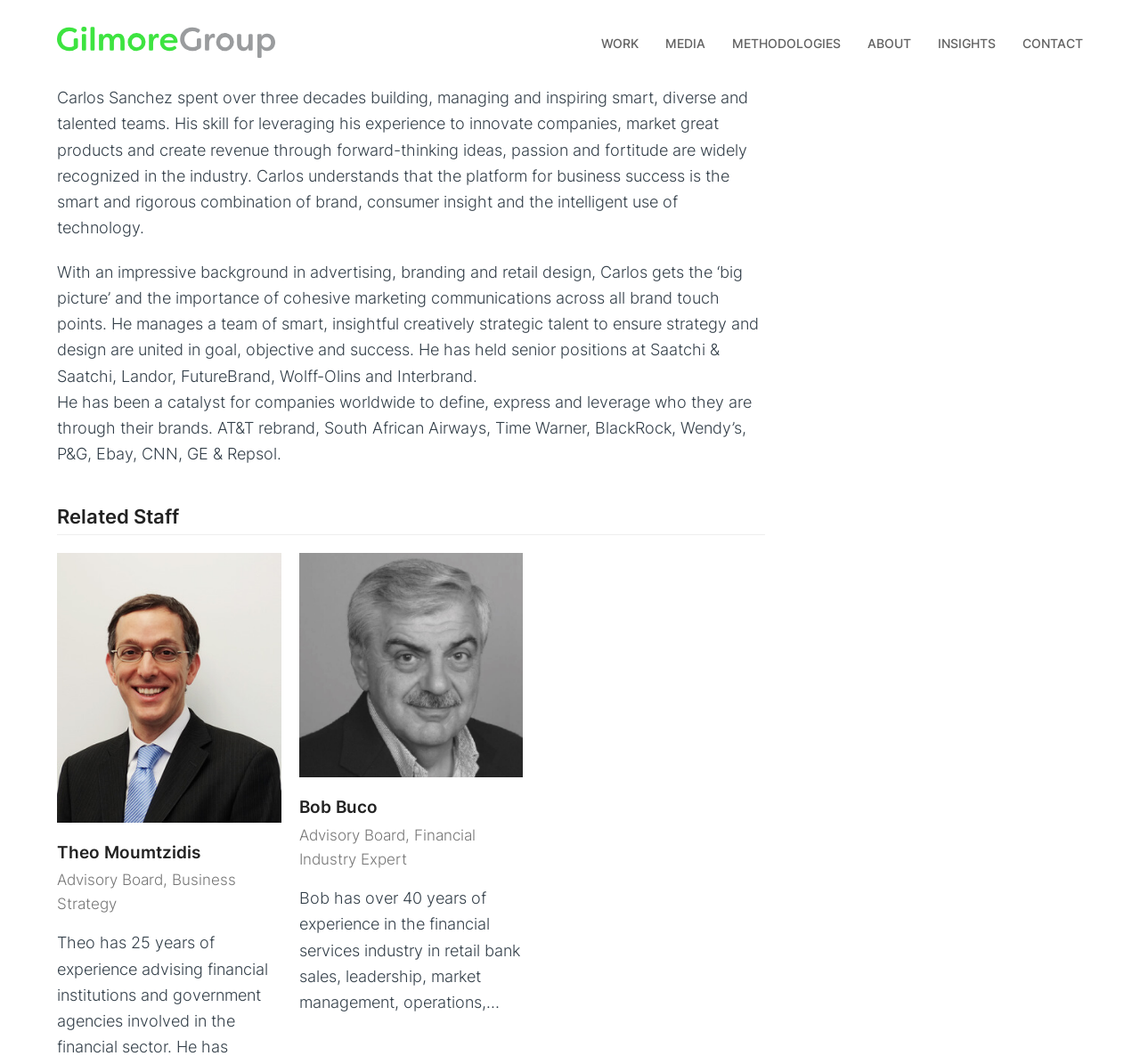Please specify the bounding box coordinates of the element that should be clicked to execute the given instruction: 'View Theo Moumtzidis's profile'. Ensure the coordinates are four float numbers between 0 and 1, expressed as [left, top, right, bottom].

[0.05, 0.636, 0.247, 0.654]